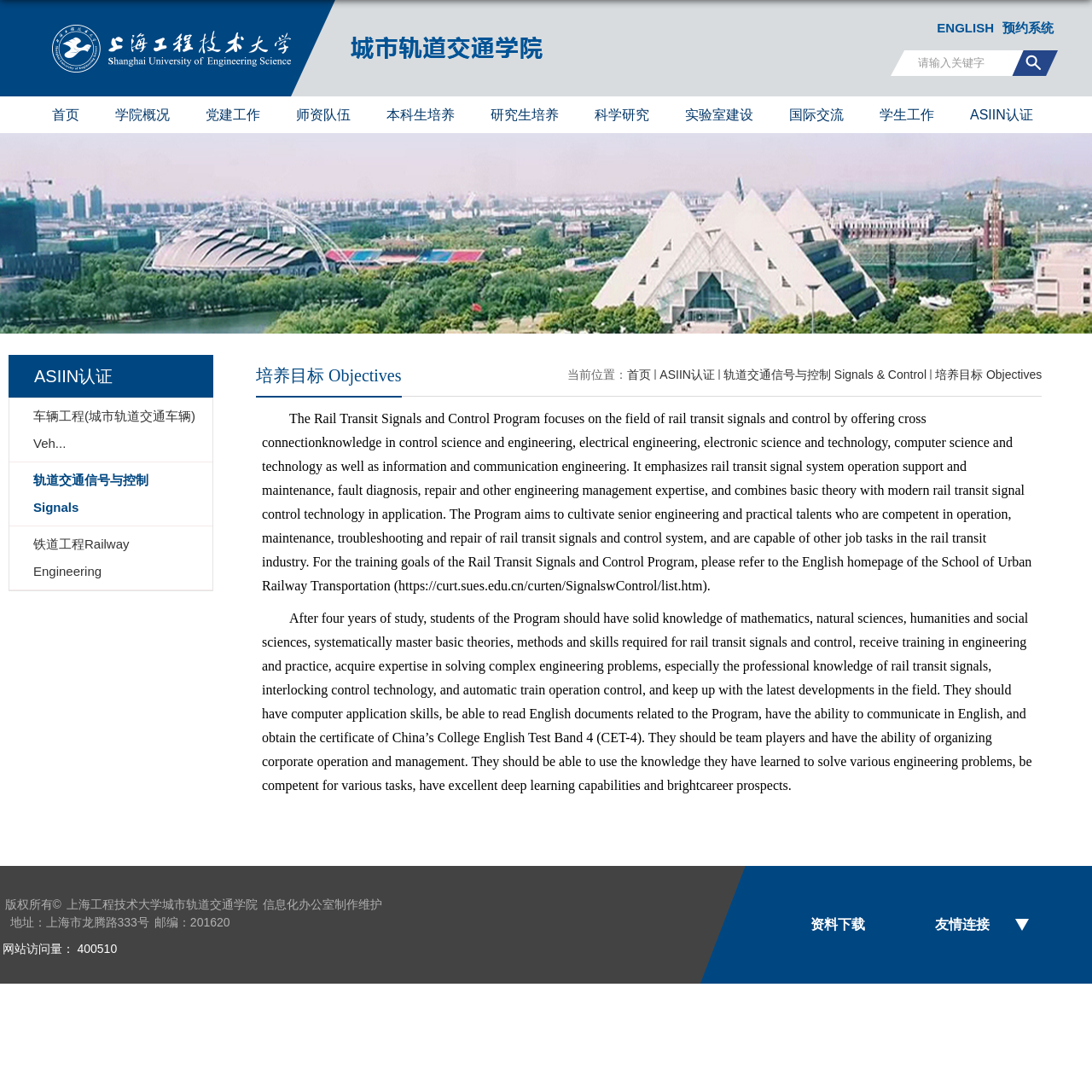Can you specify the bounding box coordinates for the region that should be clicked to fulfill this instruction: "click the '返回城市轨道交通学院首页' link".

[0.039, 0.019, 0.295, 0.031]